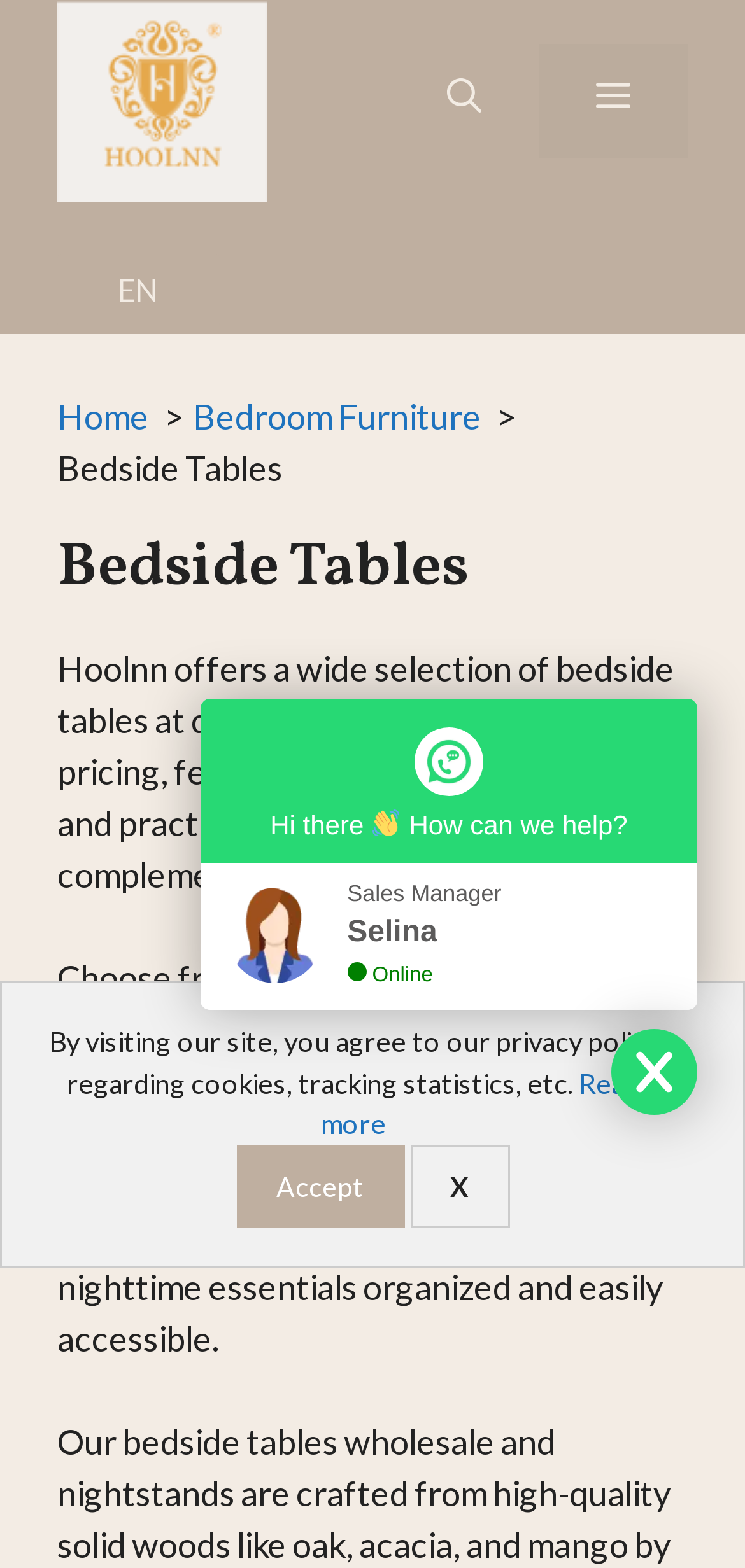Answer the question in a single word or phrase:
What is the language of the website?

English